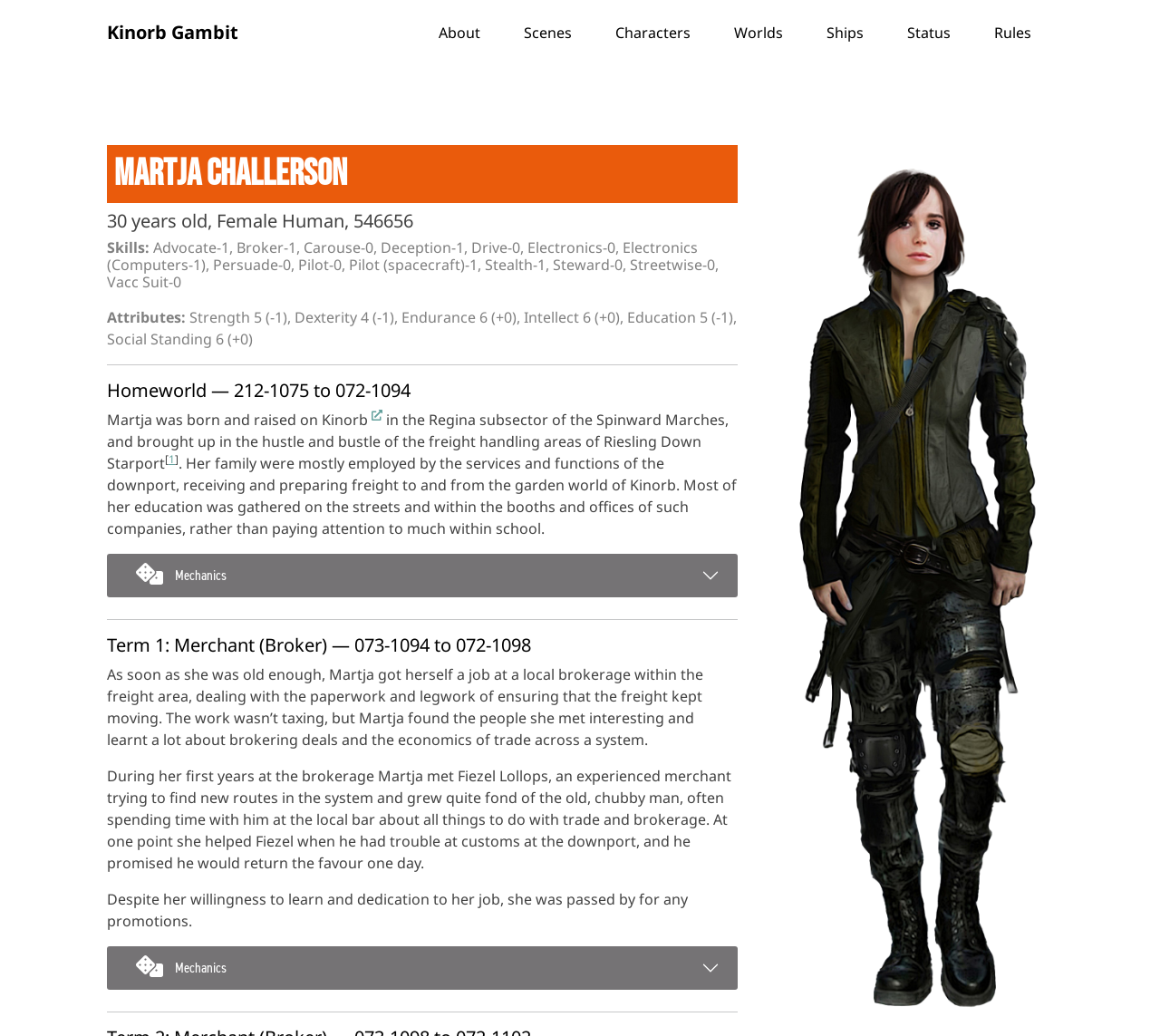Using the element description provided, determine the bounding box coordinates in the format (top-left x, top-left y, bottom-right x, bottom-right y). Ensure that all values are floating point numbers between 0 and 1. Element description: Kinorb Gambit

[0.092, 0.011, 0.205, 0.052]